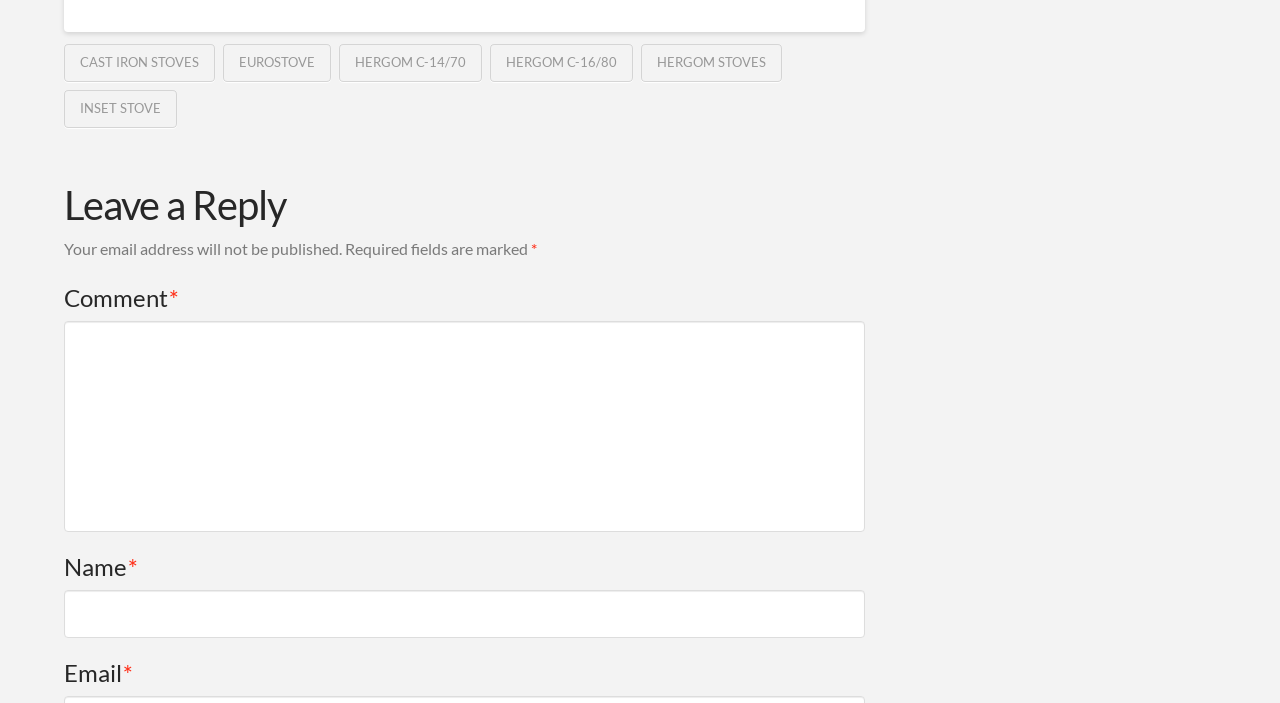What is the label of the first textbox?
Based on the screenshot, give a detailed explanation to answer the question.

I looked at the UI elements and found a textbox with a label 'Comment' above it, which is the first textbox on the page.